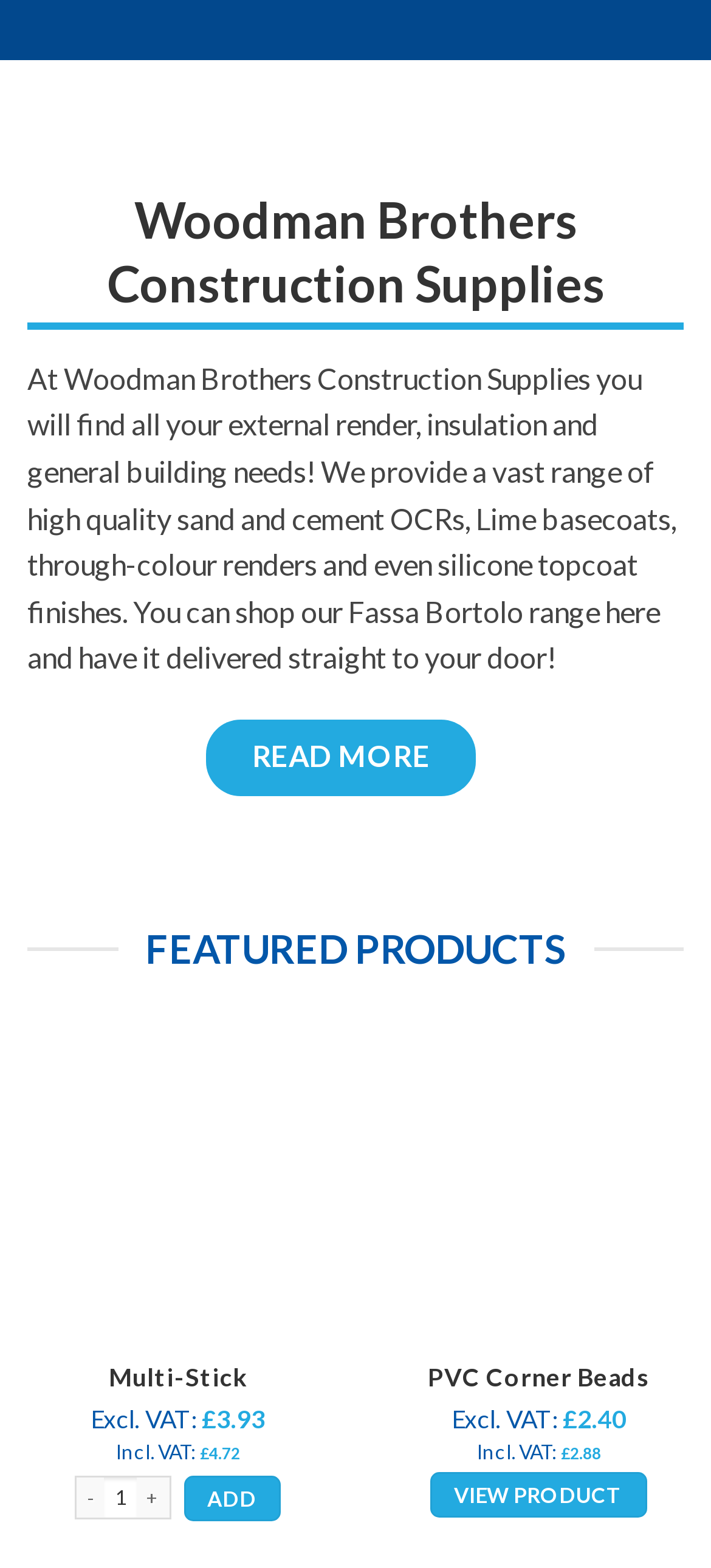Provide a brief response in the form of a single word or phrase:
What is the name of the second product featured?

PVC Corner Beads